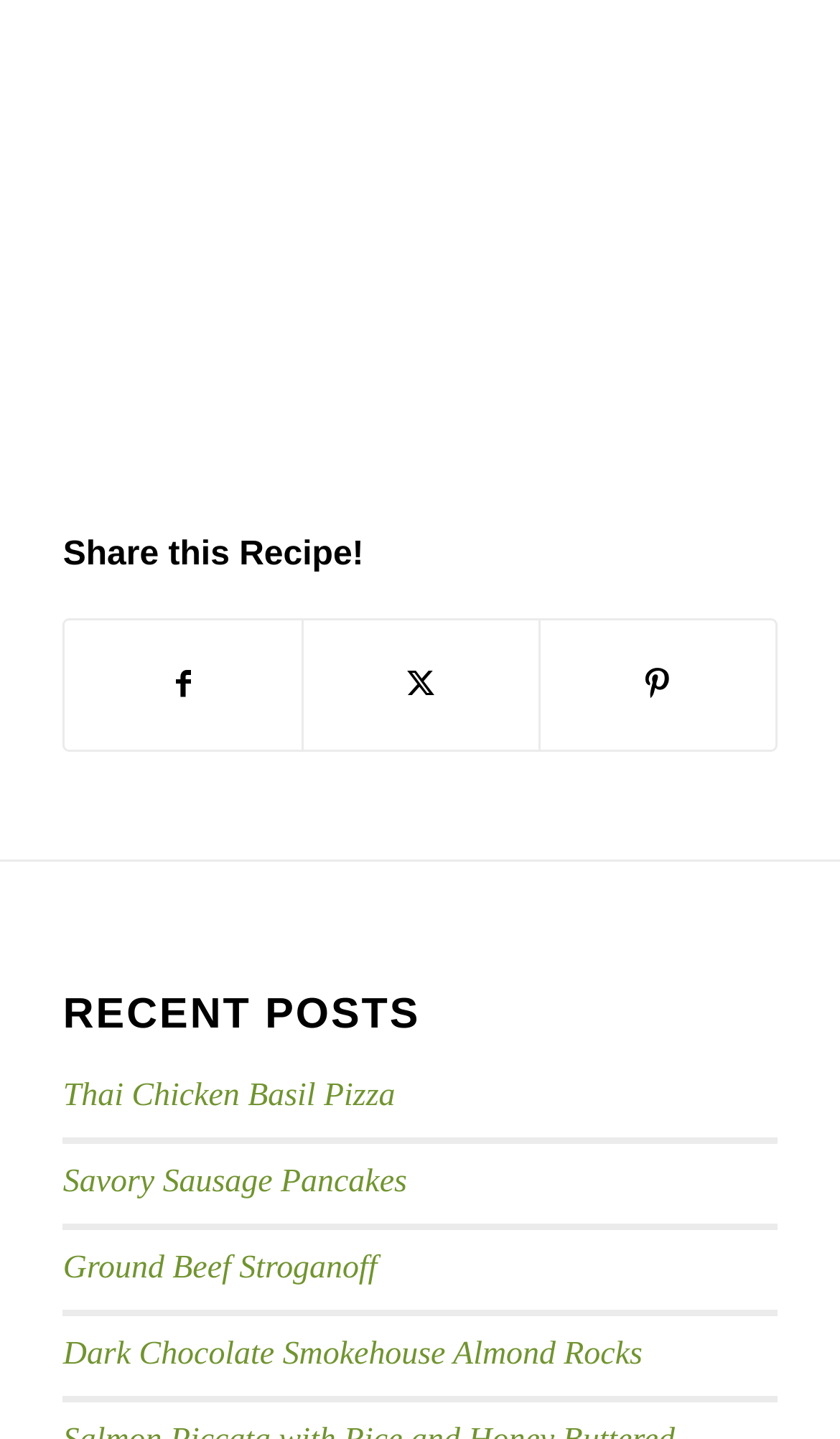Identify the bounding box for the UI element described as: "Dark Chocolate Smokehouse Almond Rocks". The coordinates should be four float numbers between 0 and 1, i.e., [left, top, right, bottom].

[0.075, 0.928, 0.765, 0.954]